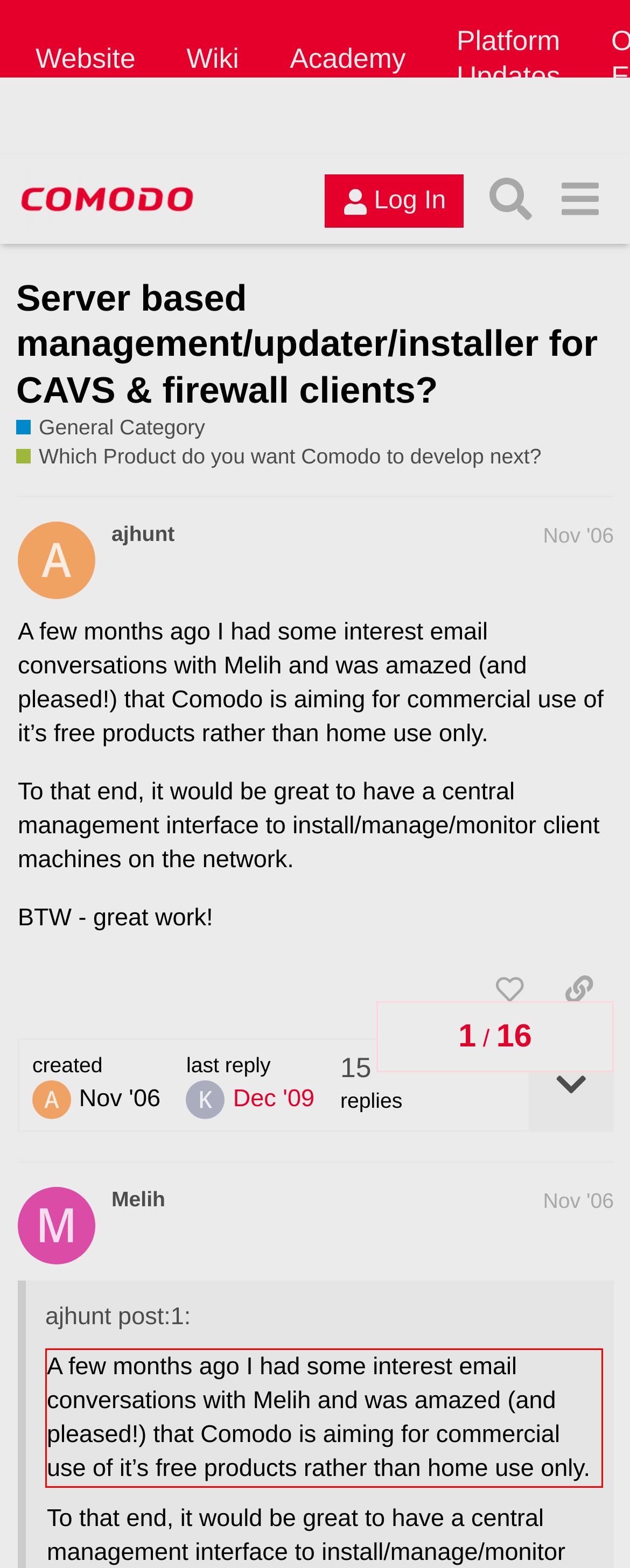Using the provided screenshot of a webpage, recognize the text inside the red rectangle bounding box by performing OCR.

A few months ago I had some interest email conversations with Melih and was amazed (and pleased!) that Comodo is aiming for commercial use of it’s free products rather than home use only.